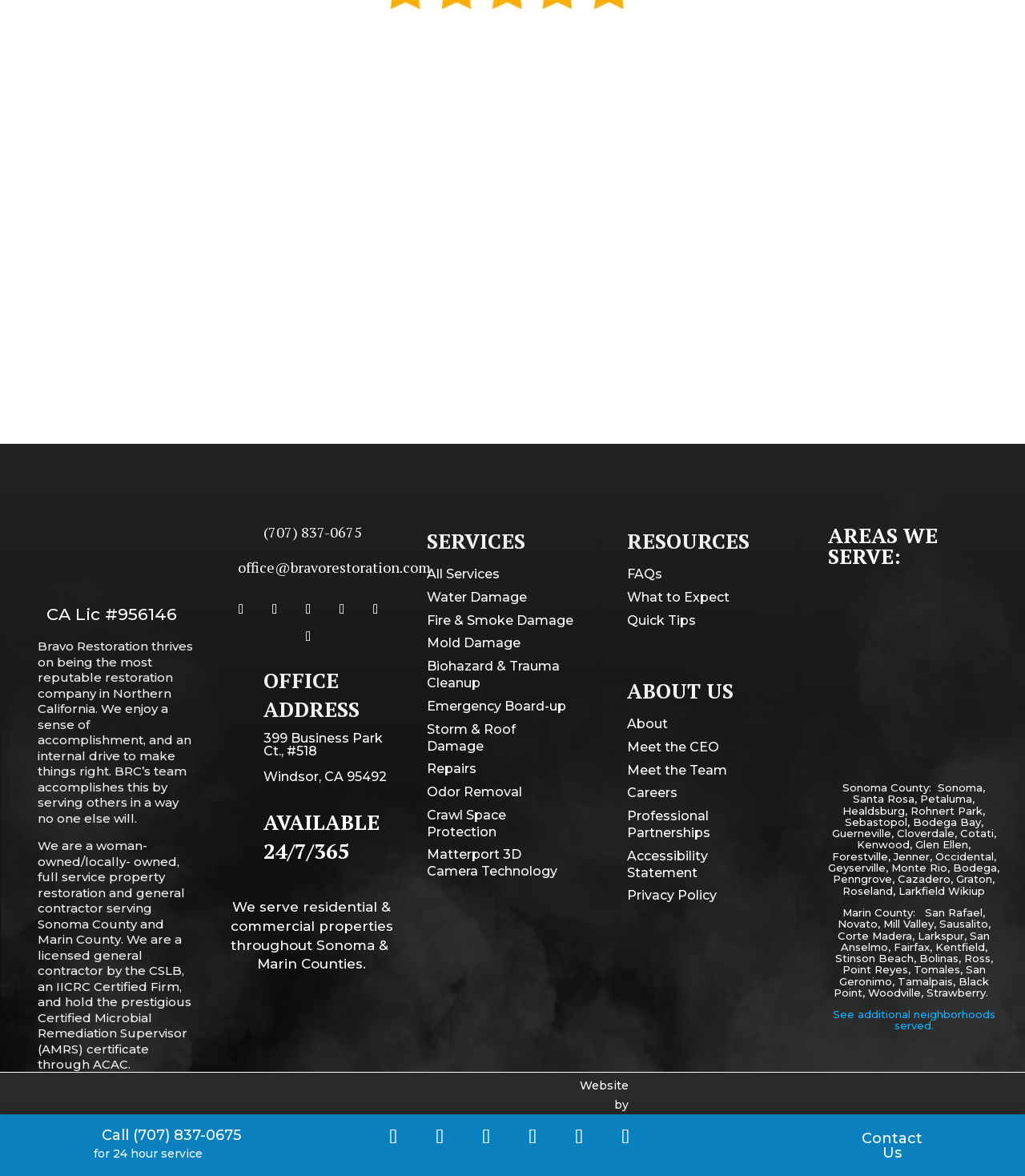Please identify the bounding box coordinates of the element that needs to be clicked to execute the following command: "Call the office phone number". Provide the bounding box using four float numbers between 0 and 1, formatted as [left, top, right, bottom].

[0.257, 0.446, 0.388, 0.465]